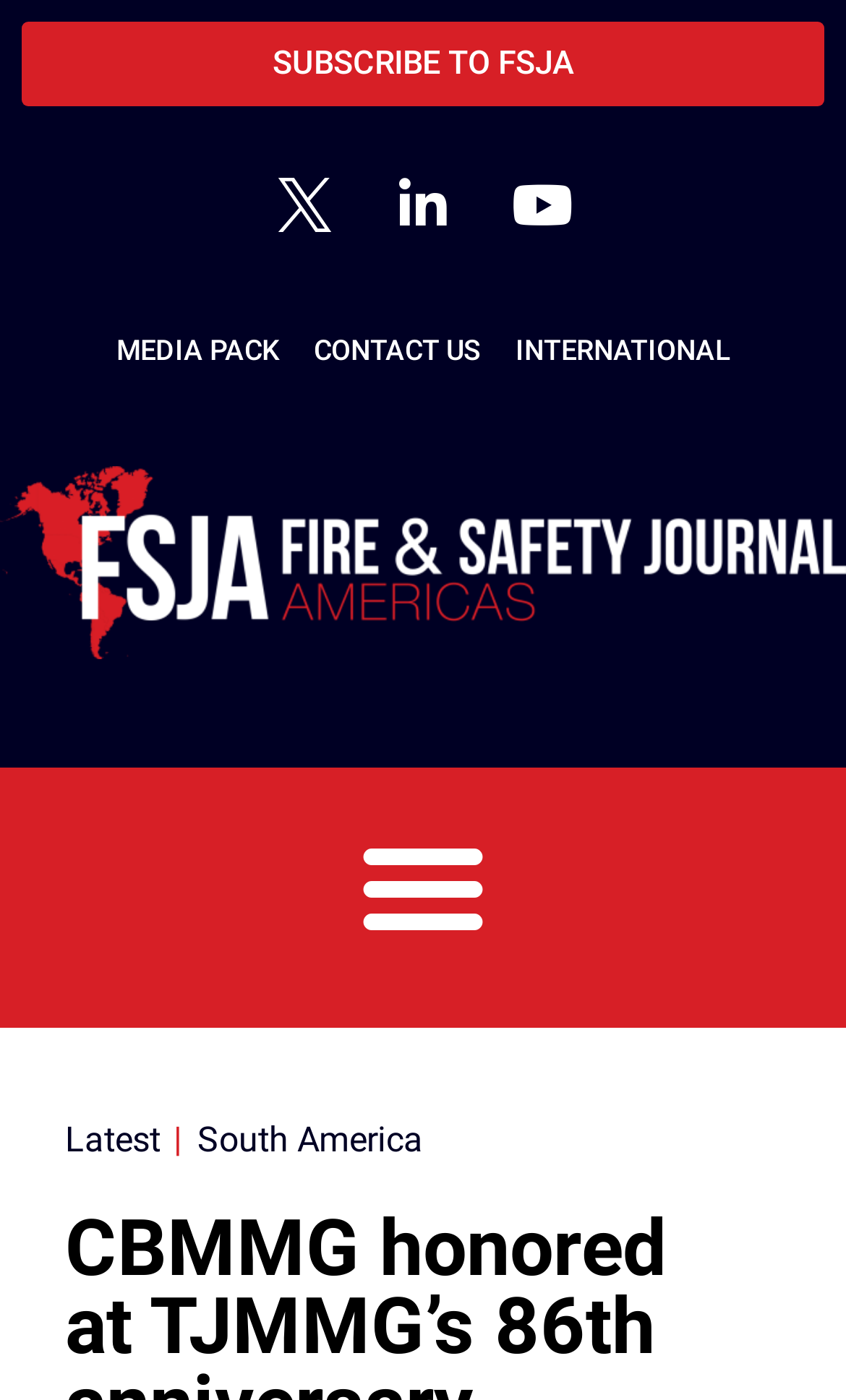What is the principal heading displayed on the webpage?

CBMMG honored at TJMMG’s 86th anniversary ceremony